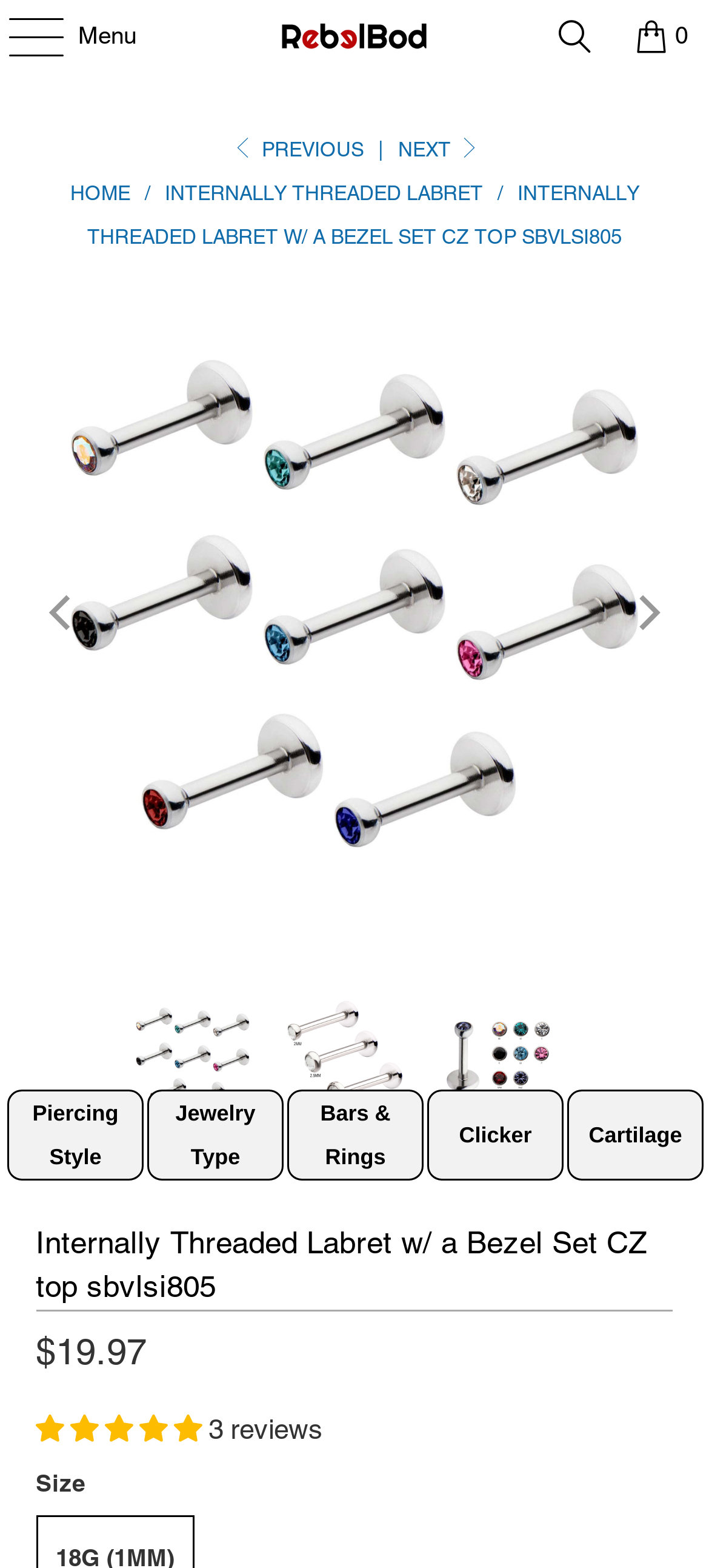What is the rating of the product?
Use the information from the screenshot to give a comprehensive response to the question.

I determined the rating of the product by looking at the button element with the text '5.00 stars'. This element is located near the price of the product and is likely to represent the rating of the product.